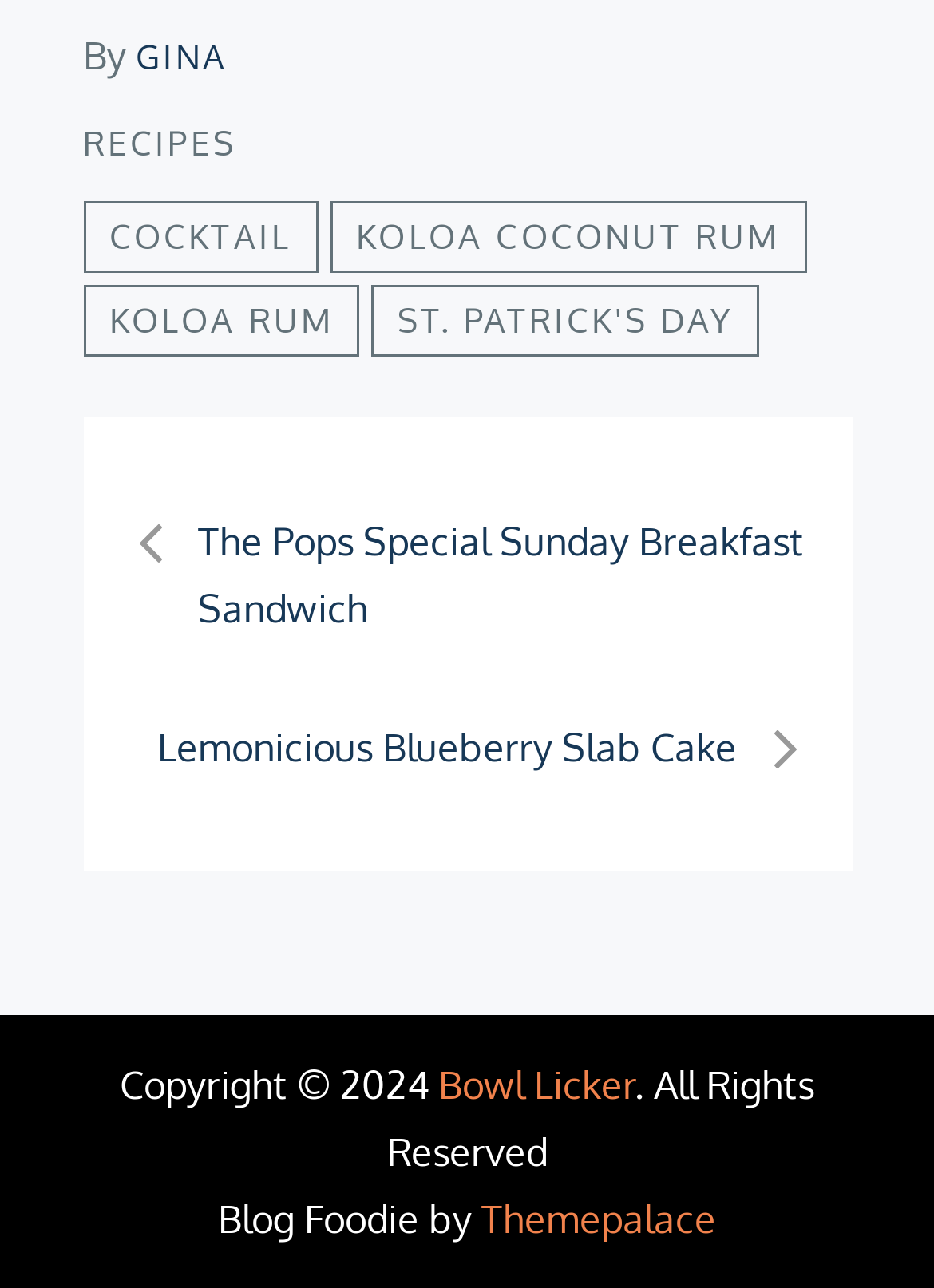Identify the bounding box coordinates for the region to click in order to carry out this instruction: "View Theme". Provide the coordinates using four float numbers between 0 and 1, formatted as [left, top, right, bottom].

None